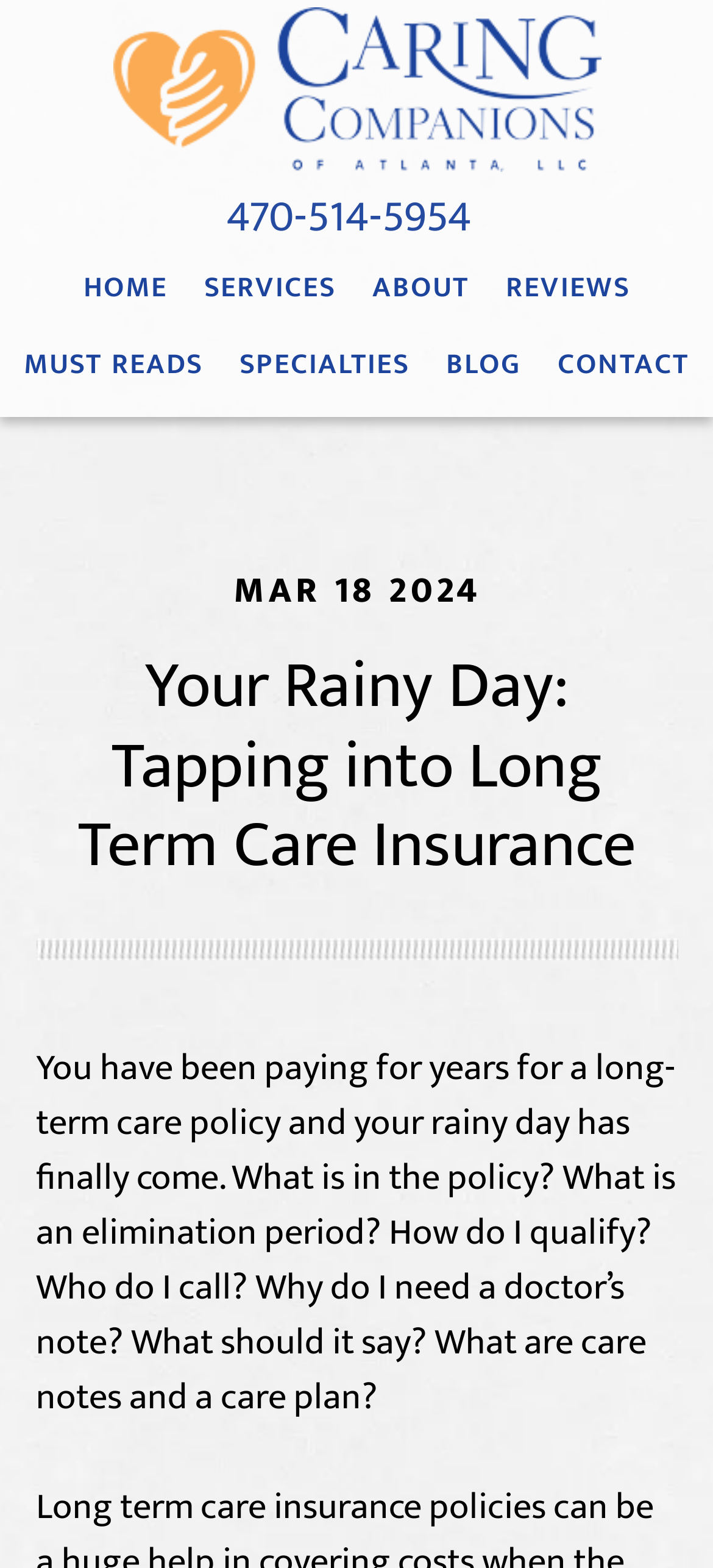Locate the UI element described by Caring Companions Of Atlanta and provide its bounding box coordinates. Use the format (top-left x, top-left y, bottom-right x, bottom-right y) with all values as floating point numbers between 0 and 1.

[0.0, 0.005, 1.0, 0.11]